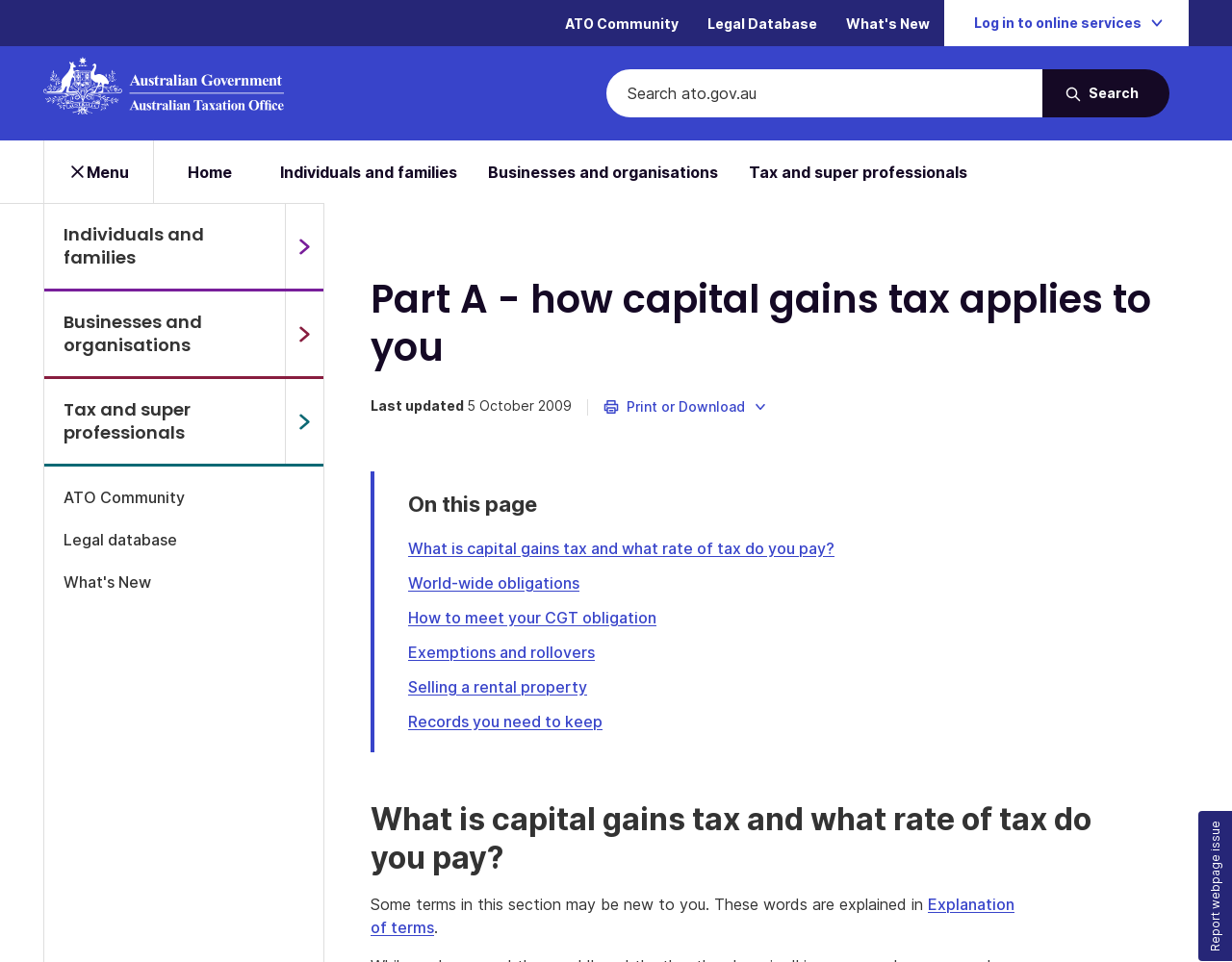Predict the bounding box coordinates of the UI element that matches this description: "Explanation of terms". The coordinates should be in the format [left, top, right, bottom] with each value between 0 and 1.

[0.301, 0.93, 0.823, 0.974]